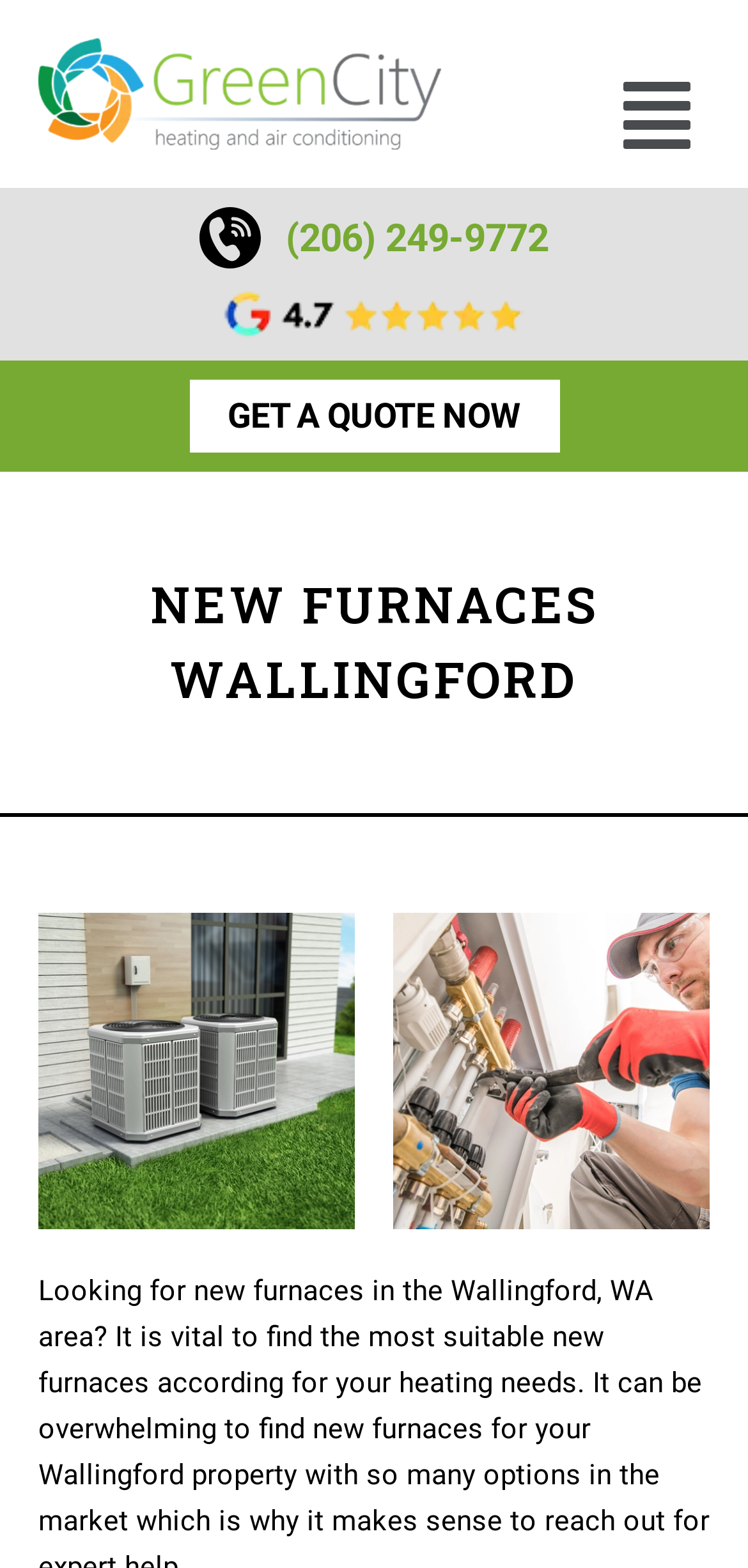How many images are on the page?
Provide a detailed and well-explained answer to the question.

I counted the image elements on the page, including the one next to the phone number, and the two images below the heading, which are labeled 'New-Furnaces-Wallingford-WA' and 'Best-New-Furnace-Wallingford-WA'.